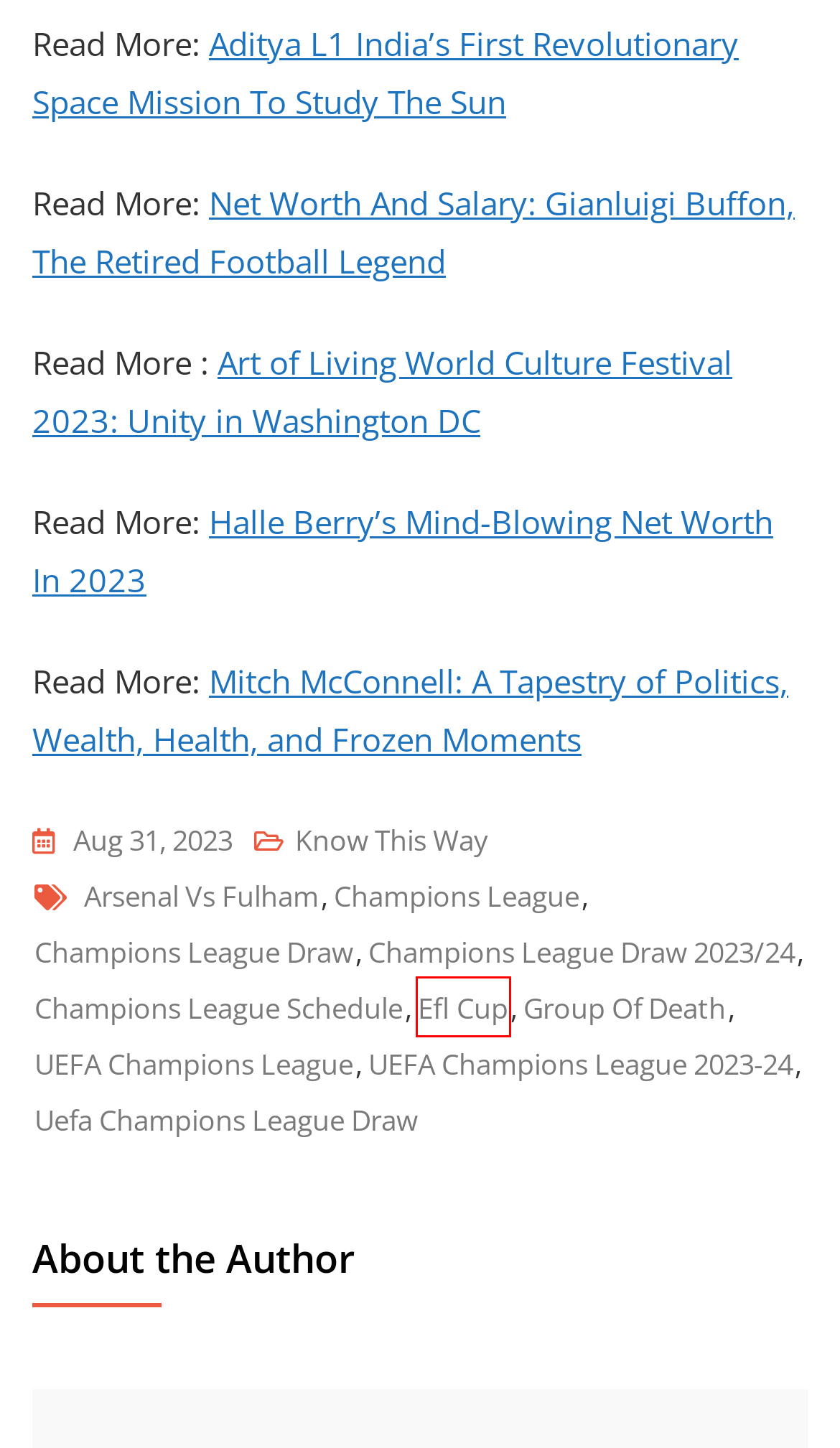Given a webpage screenshot with a red bounding box around a UI element, choose the webpage description that best matches the new webpage after clicking the element within the bounding box. Here are the candidates:
A. champions league - Know This Way
B. uefa champions league draw - Know This Way
C. Halle Berry's Mind-Blowing Net Worth in 2023 - Know This Way
D. group of death - Know This Way
E. UEFA Champions League 2023-24 - Know This Way
F. efl cup - Know This Way
G. champions league draw - Know This Way
H. UEFA Champions League - Know This Way

F